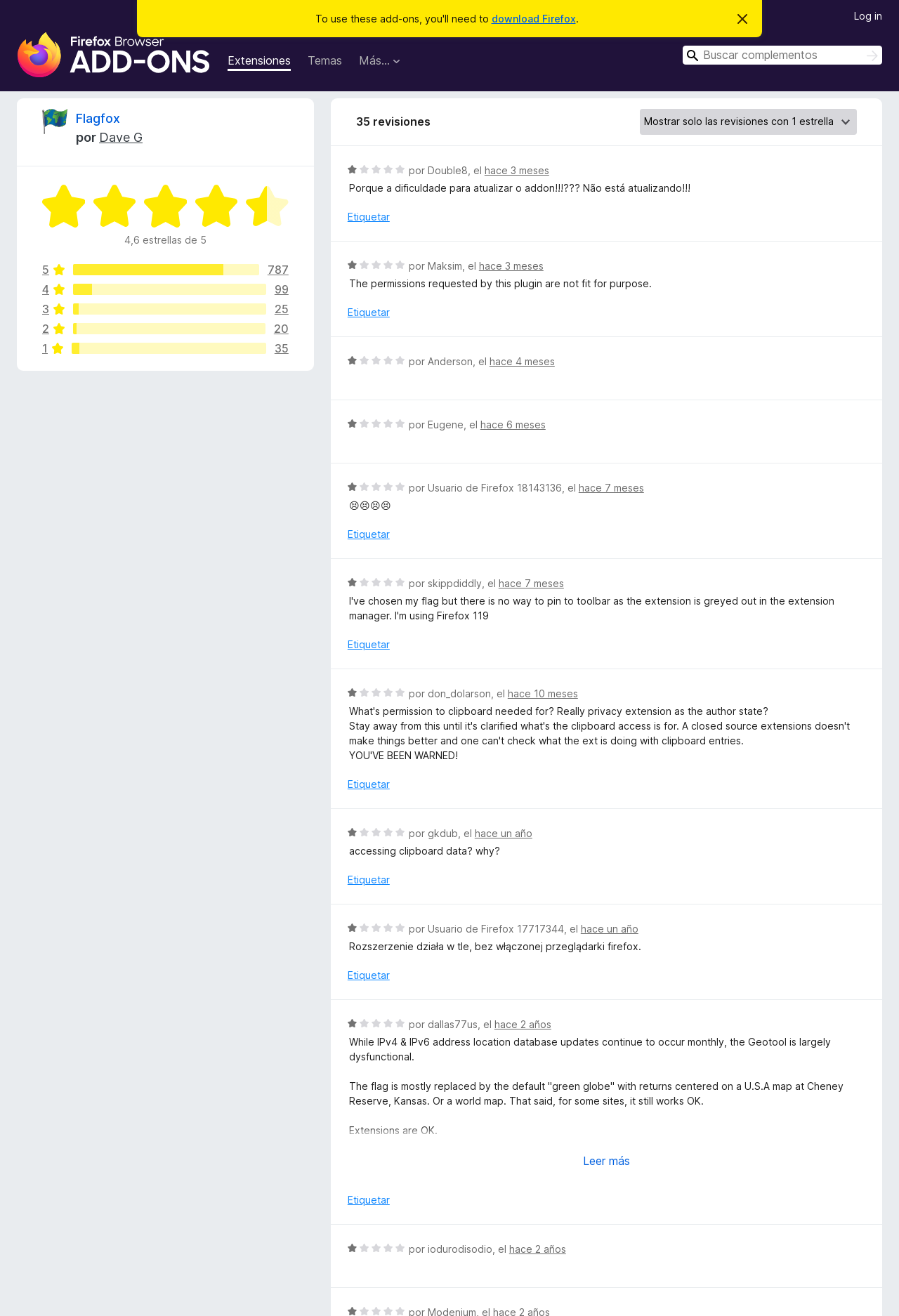Indicate the bounding box coordinates of the element that needs to be clicked to satisfy the following instruction: "download Firefox". The coordinates should be four float numbers between 0 and 1, i.e., [left, top, right, bottom].

[0.546, 0.01, 0.64, 0.019]